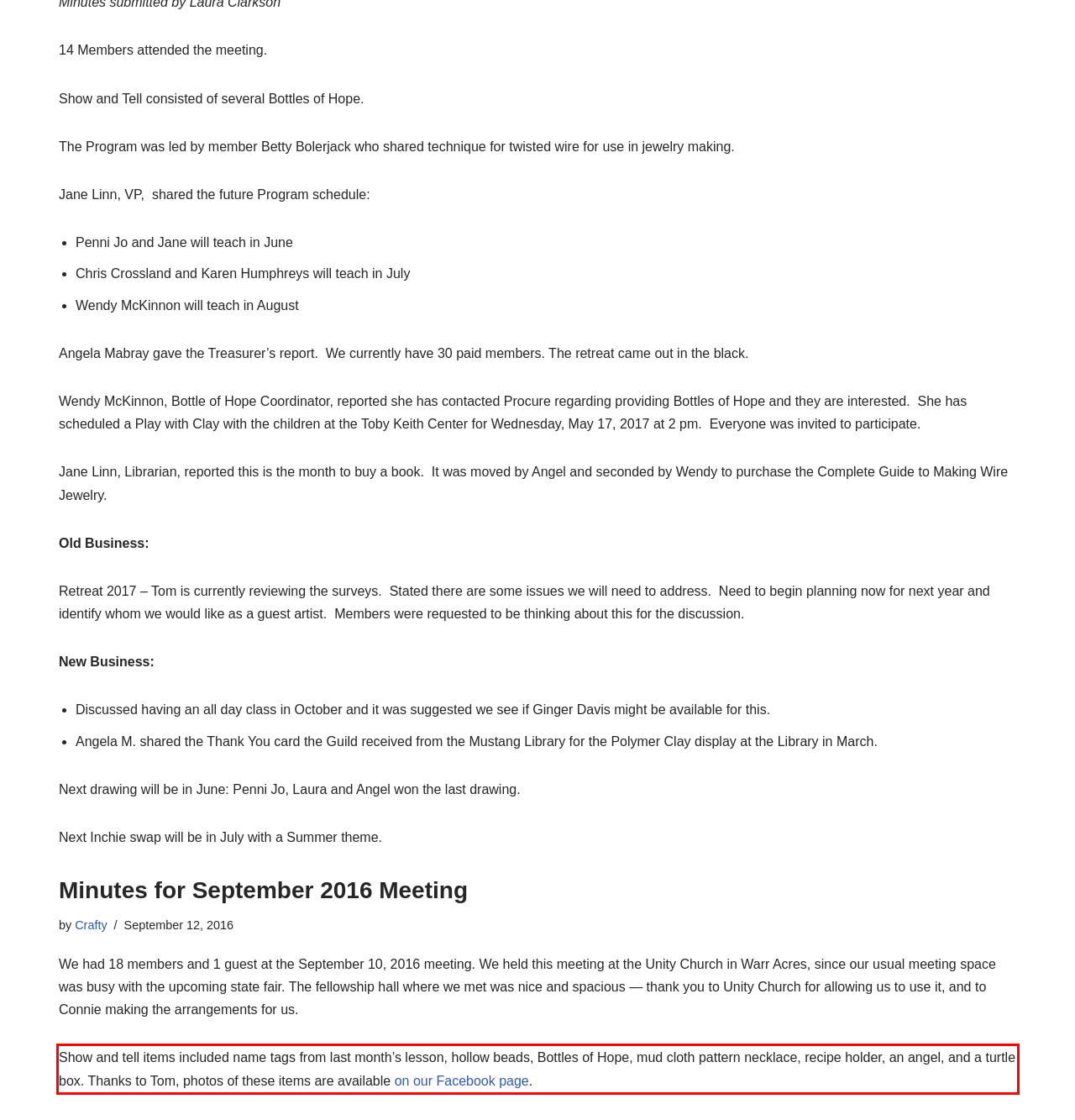Within the screenshot of the webpage, there is a red rectangle. Please recognize and generate the text content inside this red bounding box.

Show and tell items included name tags from last month’s lesson, hollow beads, Bottles of Hope, mud cloth pattern necklace, recipe holder, an angel, and a turtle box. Thanks to Tom, photos of these items are available on our Facebook page.